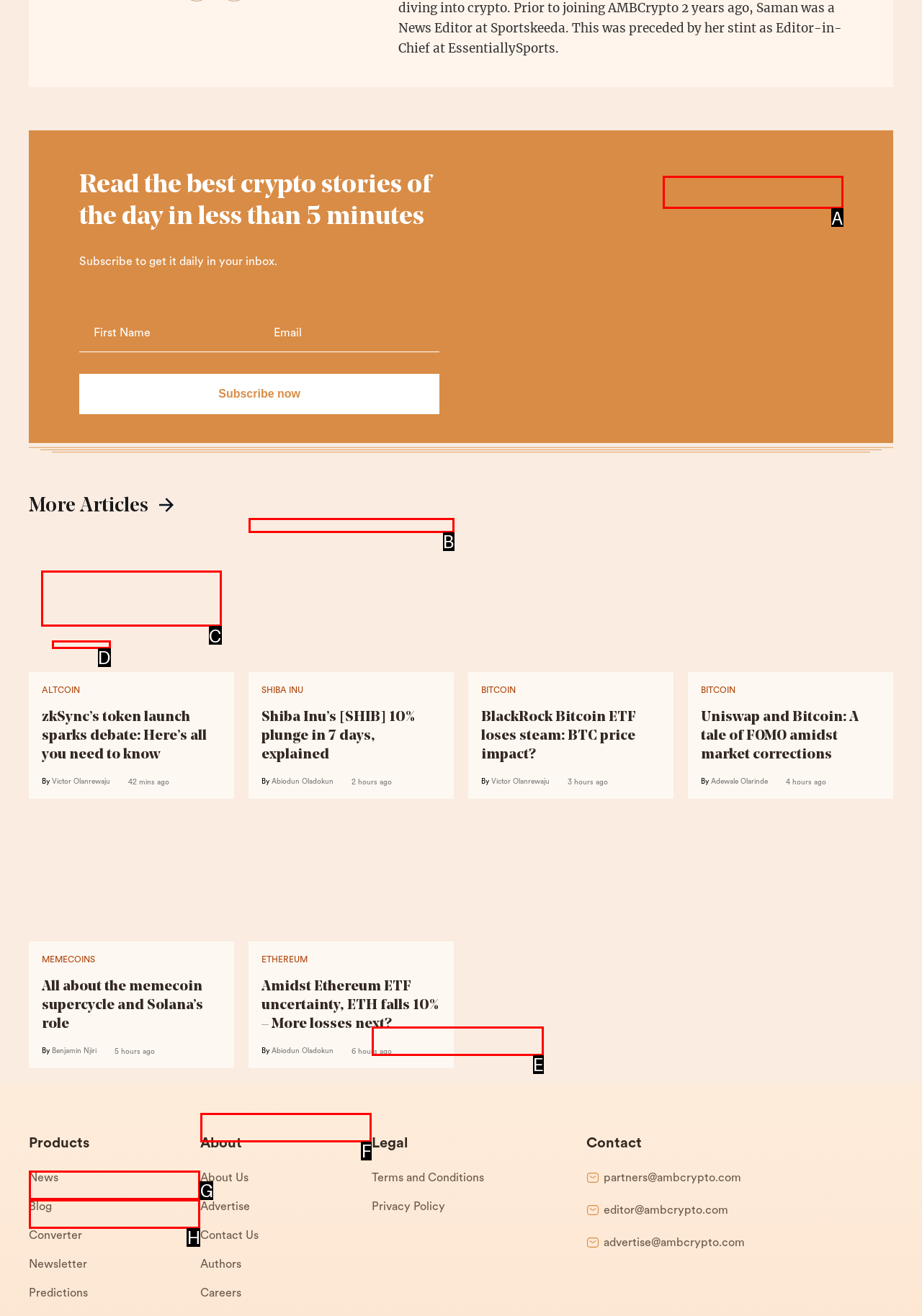Determine the letter of the element you should click to carry out the task: Read the article about zkSync’s token launch
Answer with the letter from the given choices.

C